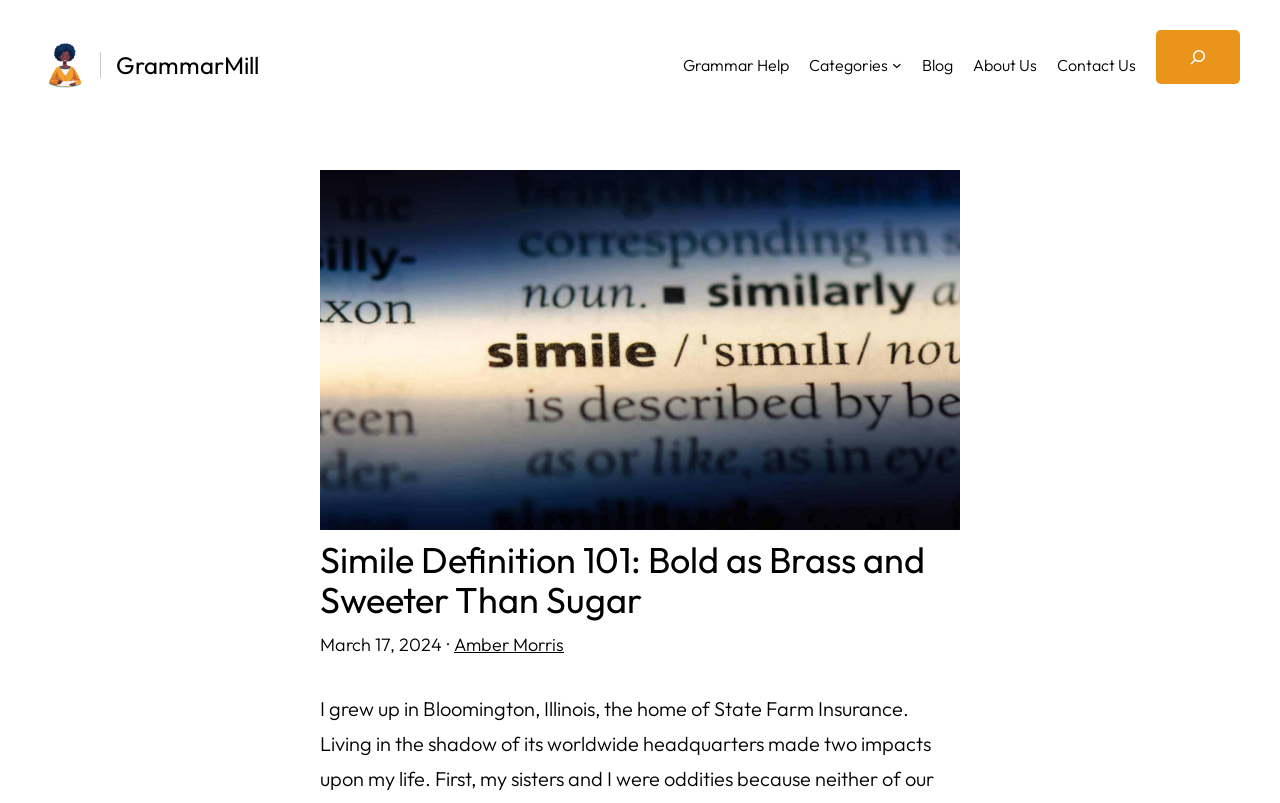Provide the bounding box for the UI element matching this description: "contact us now".

None